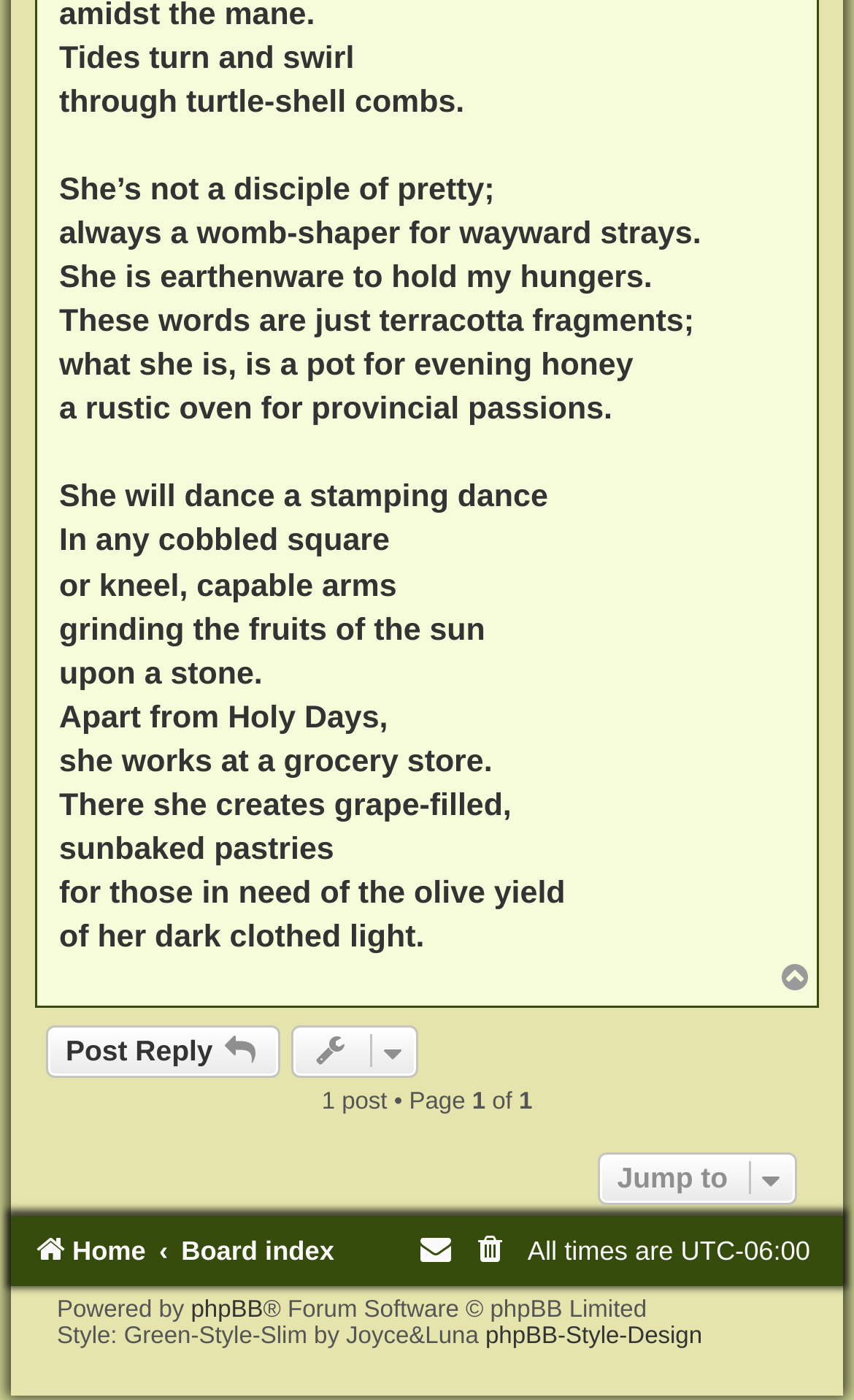Please find the bounding box coordinates (top-left x, top-left y, bottom-right x, bottom-right y) in the screenshot for the UI element described as follows: phpBB

[0.223, 0.926, 0.308, 0.945]